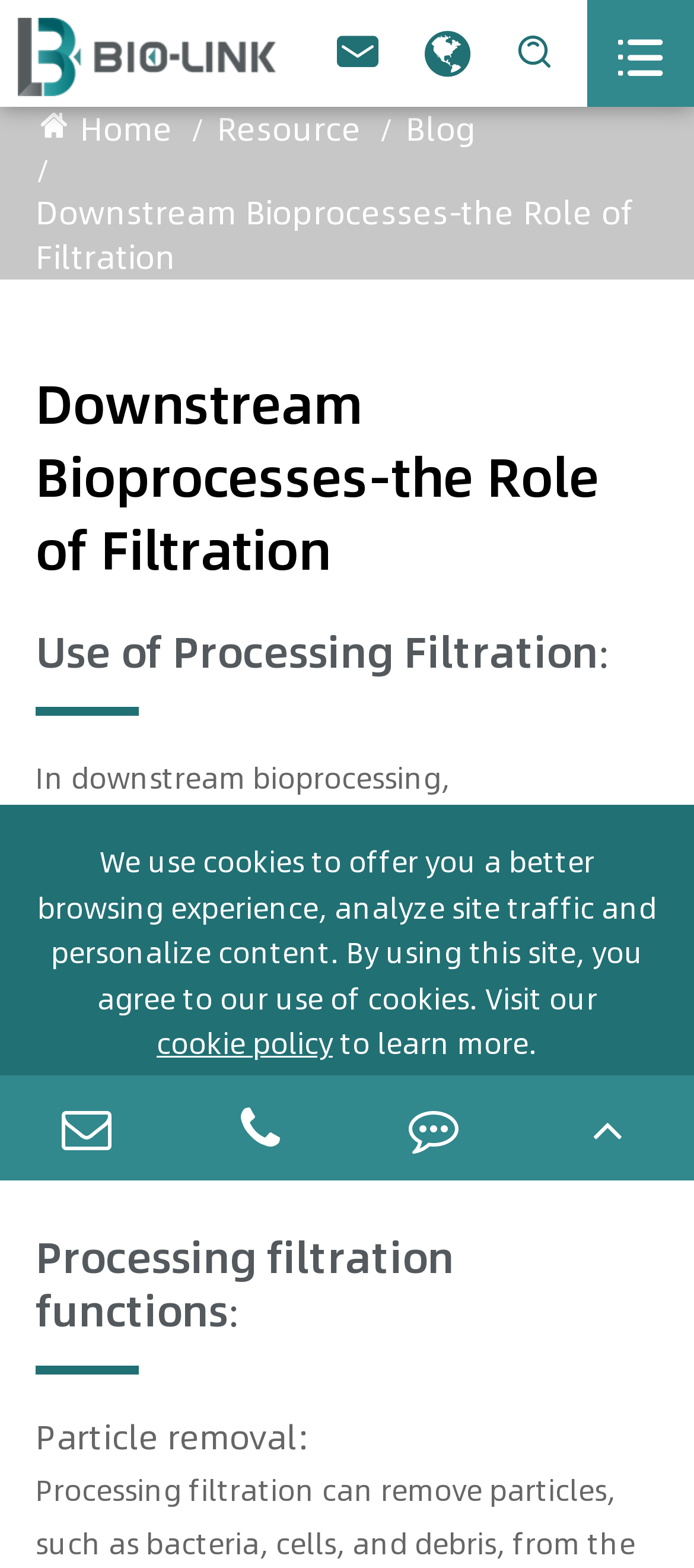Find the bounding box coordinates of the area to click in order to follow the instruction: "go to resource page".

[0.313, 0.068, 0.521, 0.097]